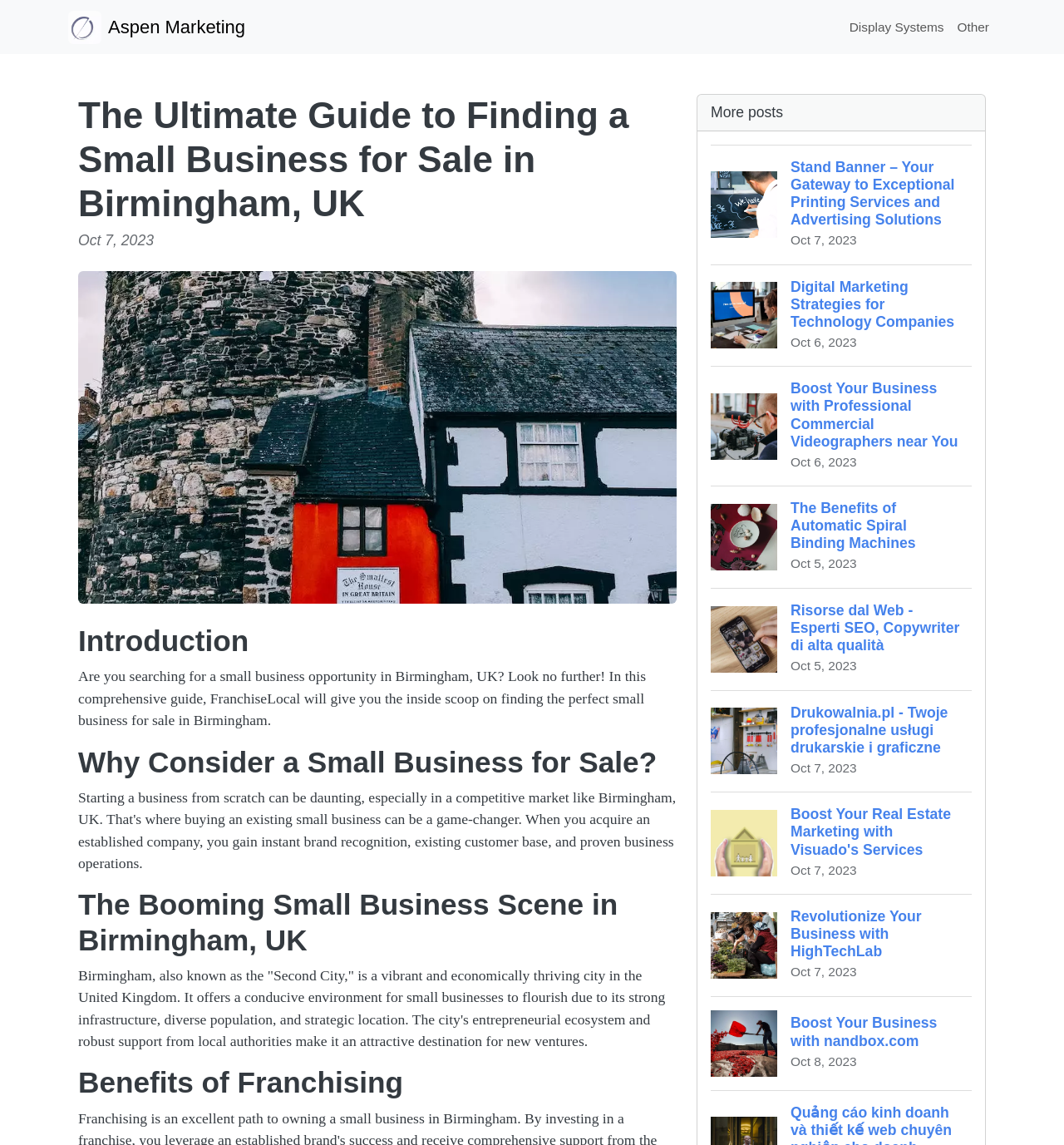What is the position of the image in the link 'Stand Banner – Your Gateway to Exceptional Printing Services and Advertising Solutions'?
Answer the question in a detailed and comprehensive manner.

I found the position of the image in the link 'Stand Banner – Your Gateway to Exceptional Printing Services and Advertising Solutions' by looking at the bounding box coordinates of the image element, which suggests that the image is located on the left side of the link element.